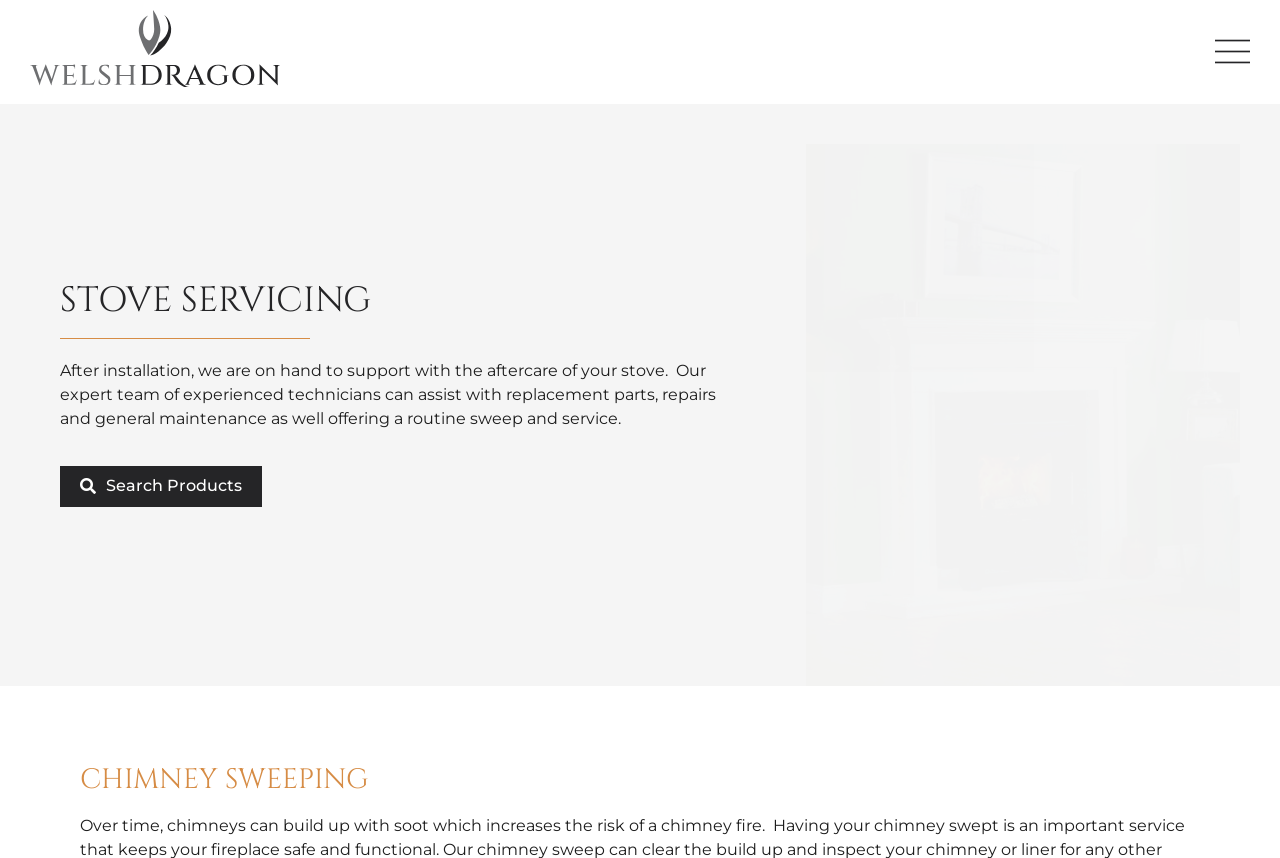What services does Welsh Dragon Ammanford provide?
Using the information from the image, answer the question thoroughly.

Based on the webpage, Welsh Dragon Ammanford provides quality fireplace servicing, including fixing issues with wood, gas, or electric fireplaces in Carmarthenshire, as indicated by the meta description. The webpage also mentions stove servicing and chimney sweeping, which are likely part of their services.